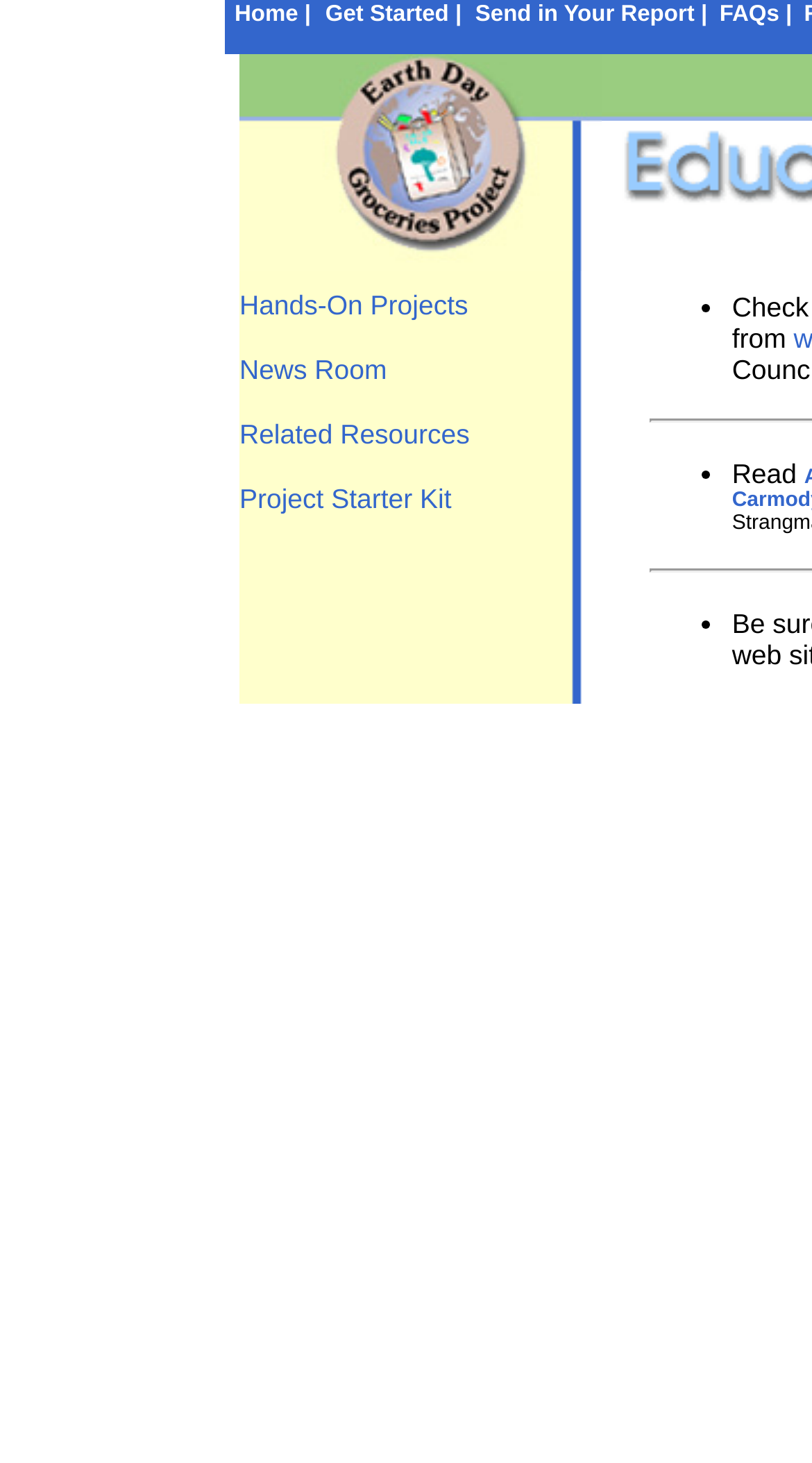How many list markers are there in the second column?
Please answer the question as detailed as possible.

In the second column, I found three list markers, each represented by a bullet point, indicating that there are three items in the list.